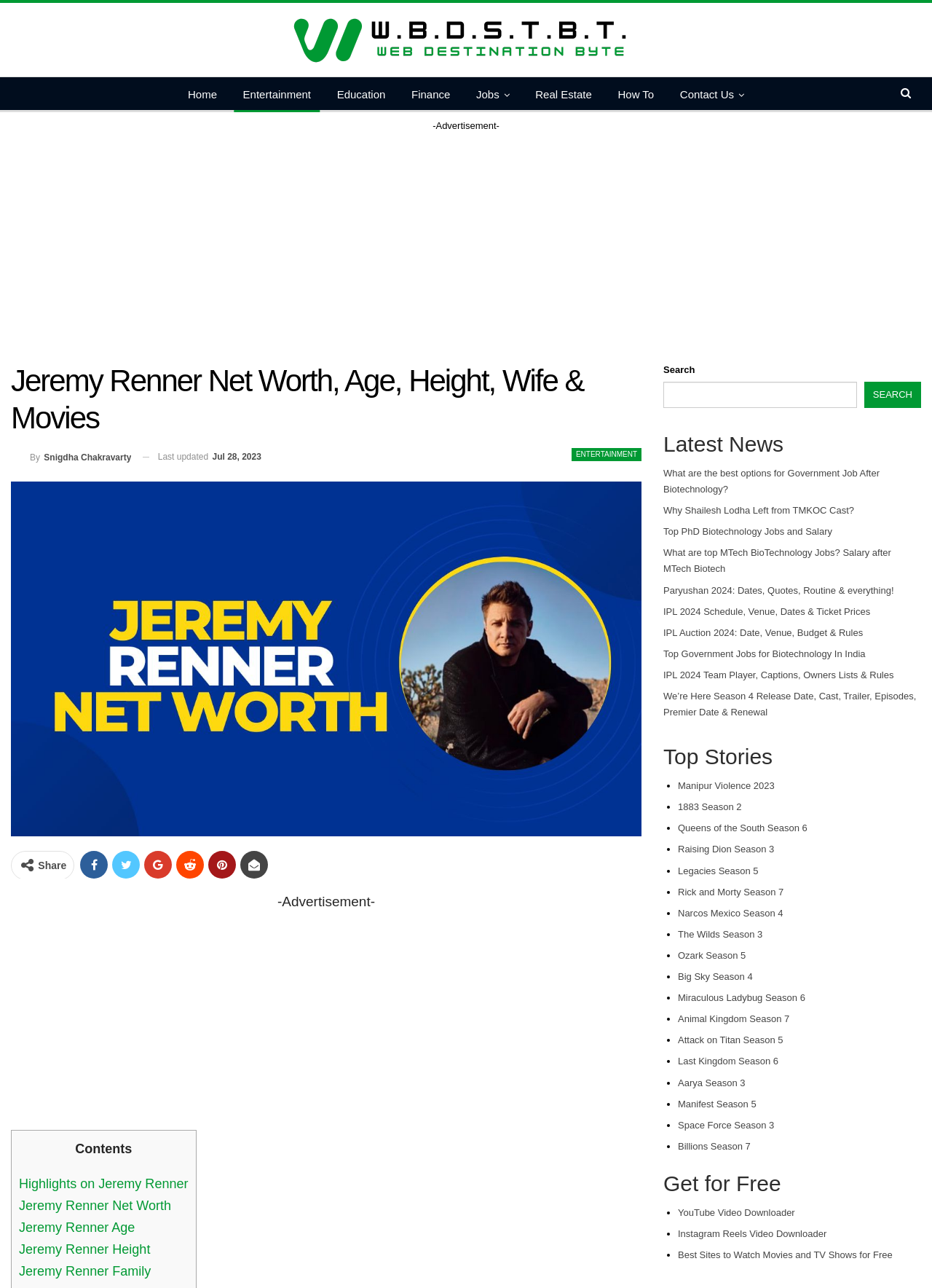Who is the author of the article?
Using the image as a reference, answer with just one word or a short phrase.

Snigdha Chakravarty